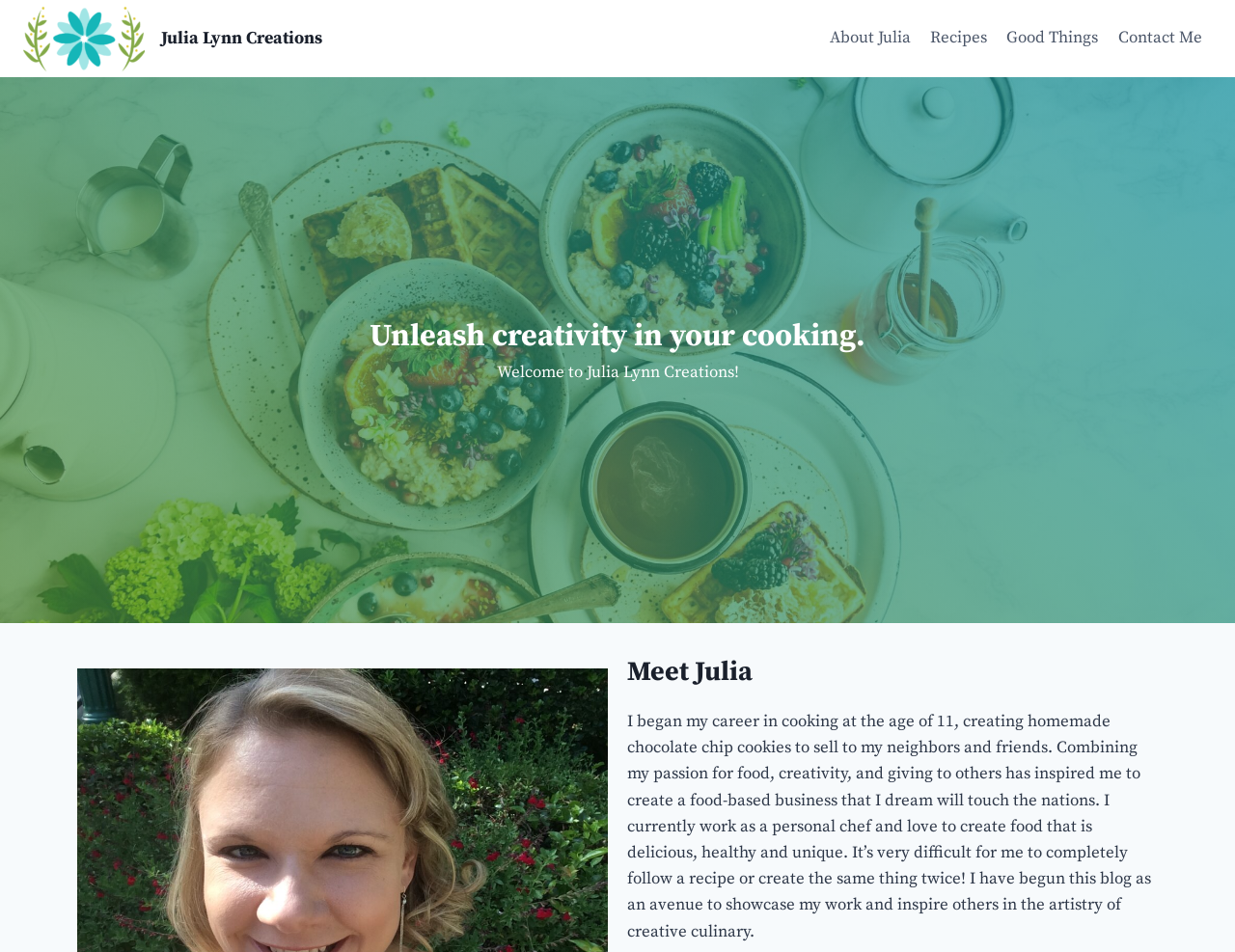What is Julia's passion?
Answer the question in as much detail as possible.

Julia's passion can be inferred from the text 'Combining my passion for food, creativity, and giving to others has inspired me to create a food-based business...' which indicates that Julia is passionate about food, creativity, and giving to others.